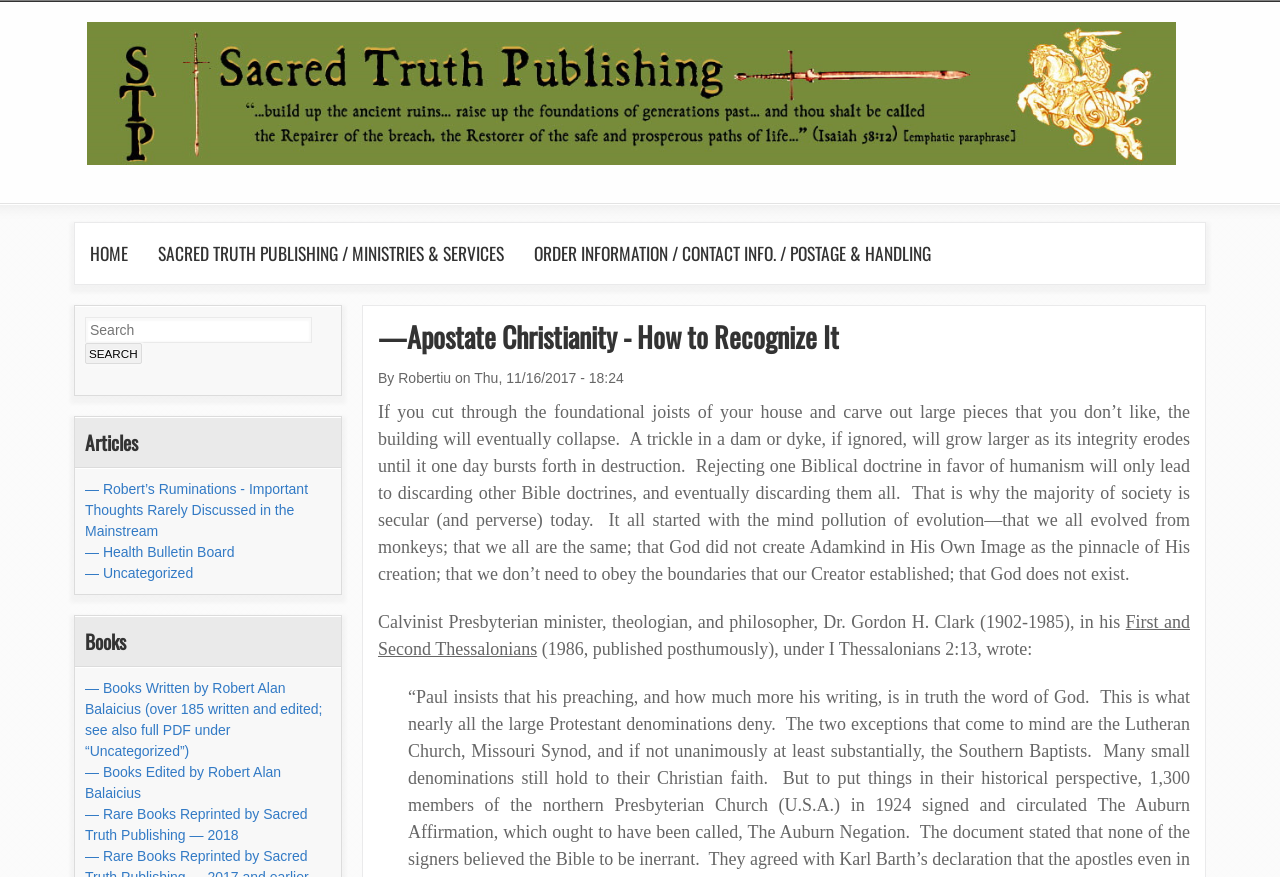Please specify the bounding box coordinates of the clickable region necessary for completing the following instruction: "Visit the Marina branch". The coordinates must consist of four float numbers between 0 and 1, i.e., [left, top, right, bottom].

None